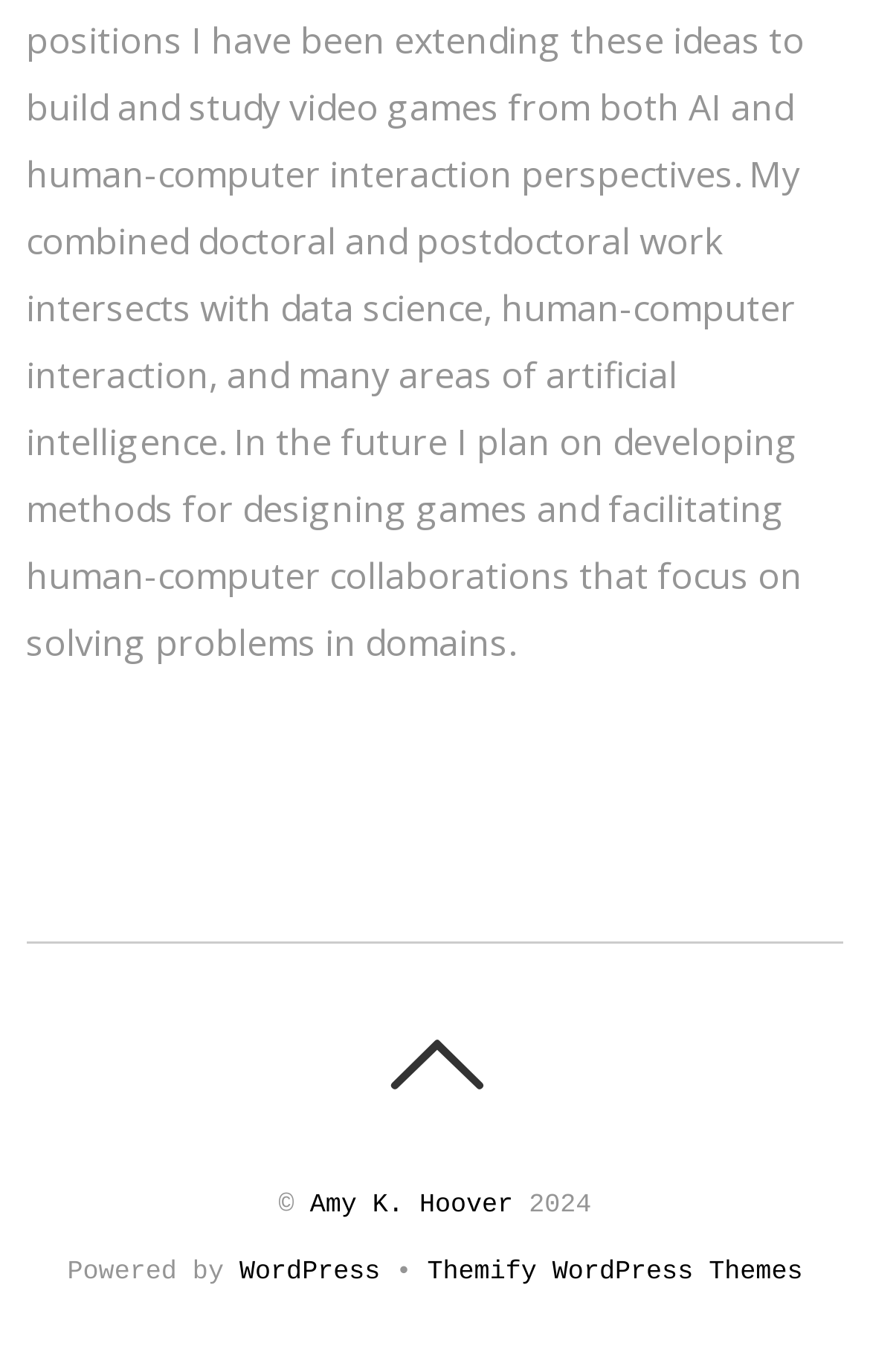Find the bounding box of the element with the following description: "WordPress". The coordinates must be four float numbers between 0 and 1, formatted as [left, top, right, bottom].

[0.274, 0.916, 0.437, 0.939]